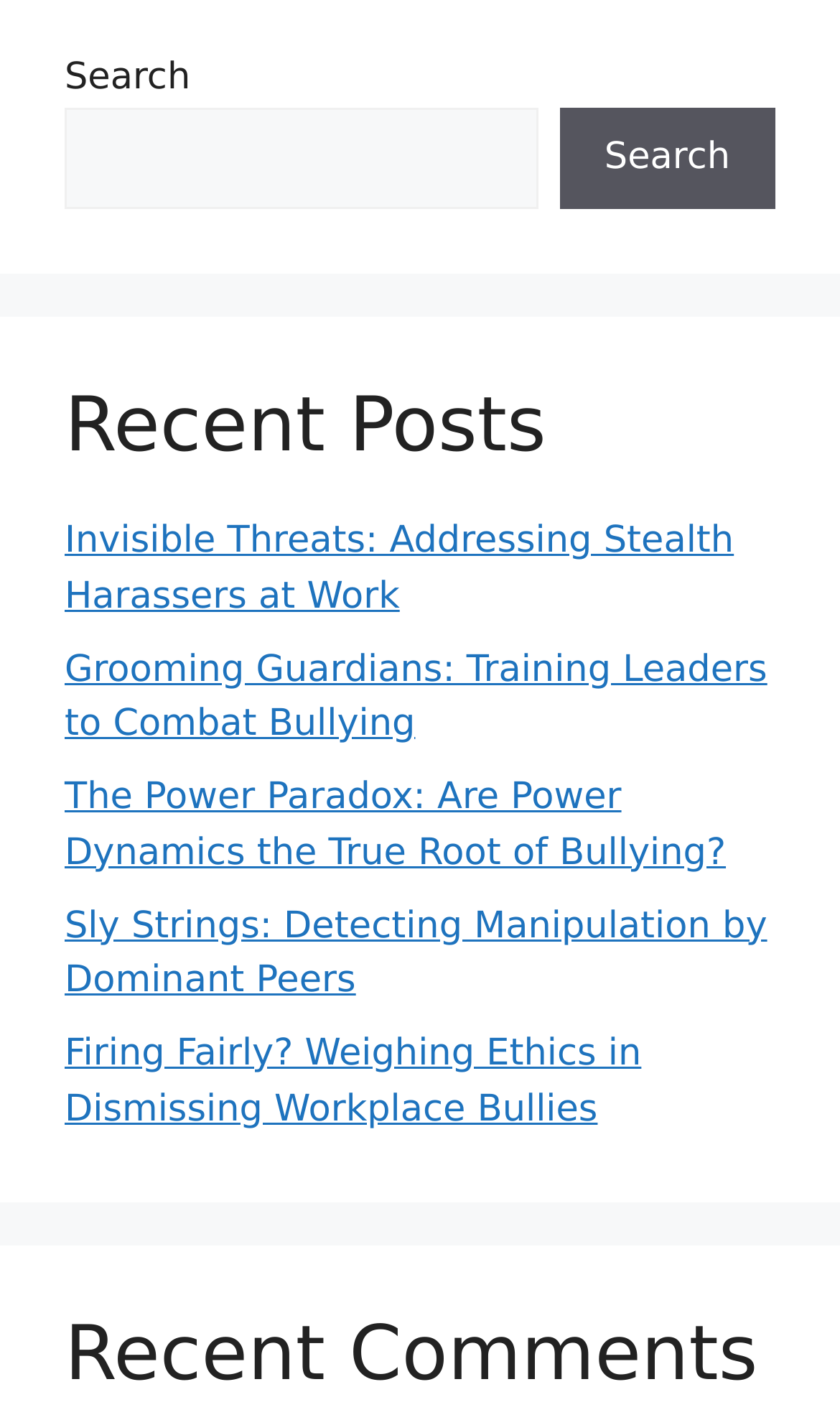Please find the bounding box coordinates in the format (top-left x, top-left y, bottom-right x, bottom-right y) for the given element description. Ensure the coordinates are floating point numbers between 0 and 1. Description: Search

[0.666, 0.075, 0.923, 0.148]